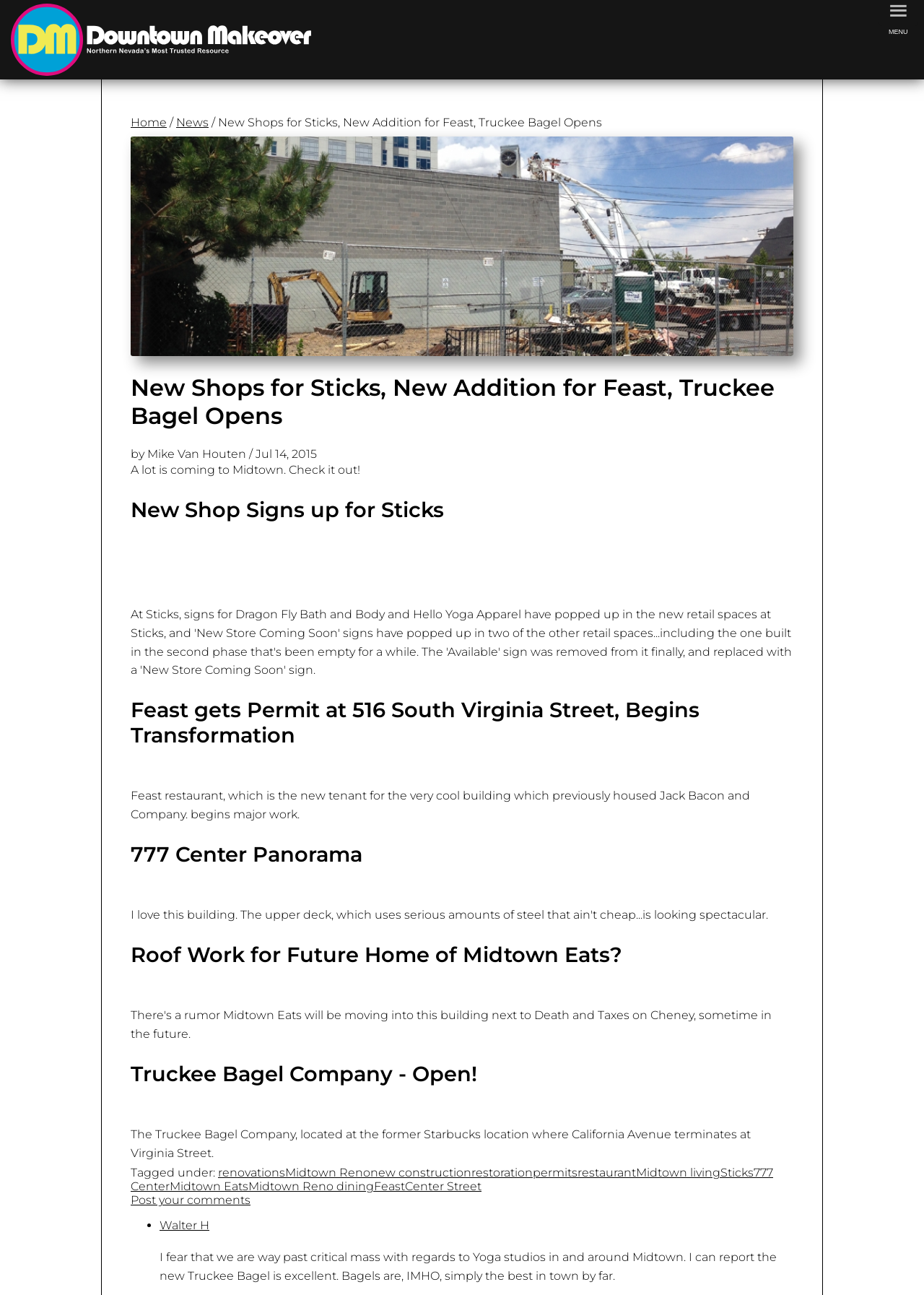Find the bounding box coordinates for the HTML element described as: "News". The coordinates should consist of four float values between 0 and 1, i.e., [left, top, right, bottom].

[0.191, 0.089, 0.226, 0.1]